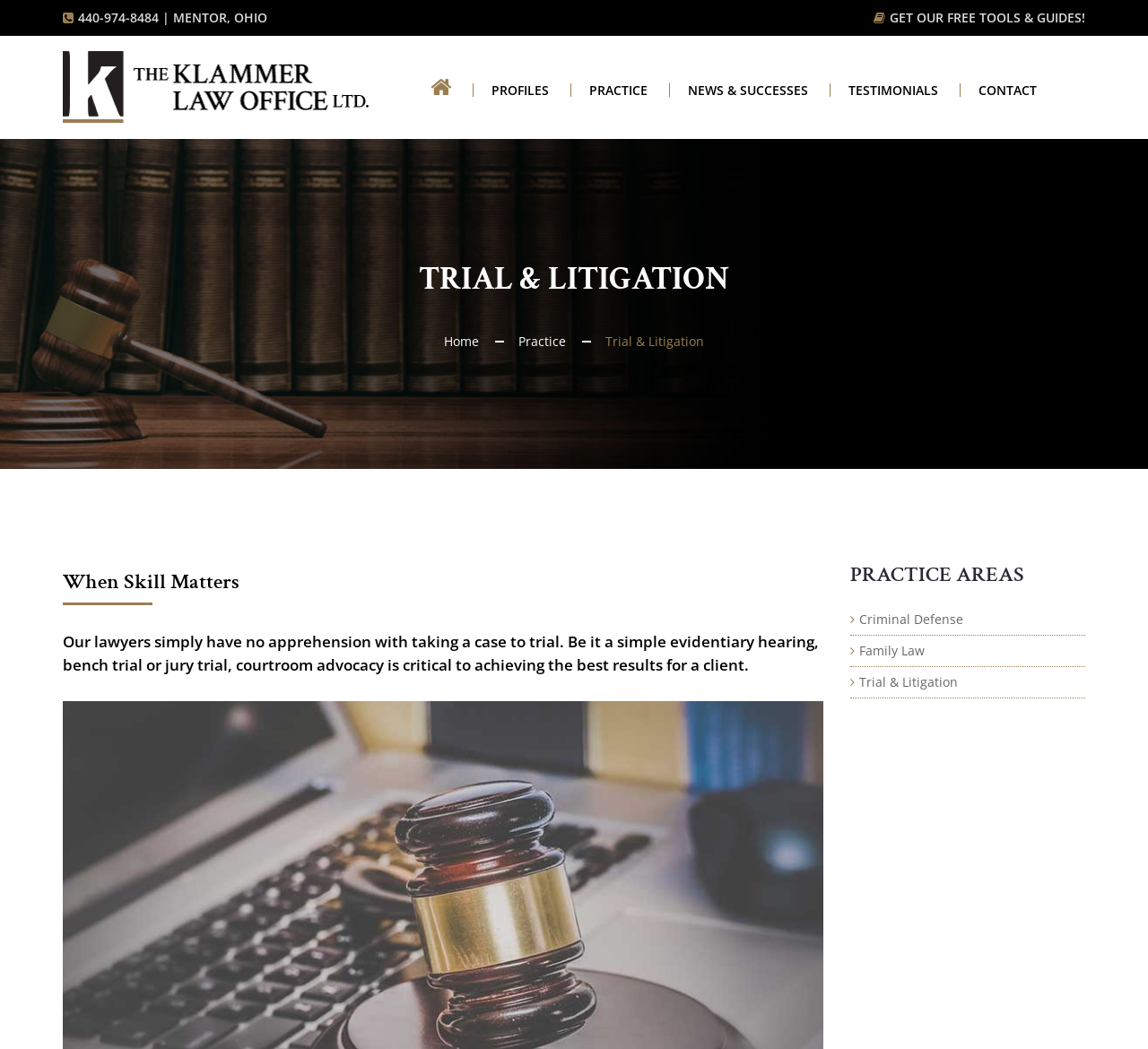Given the element description, predict the bounding box coordinates in the format (top-left x, top-left y, bottom-right x, bottom-right y). Make sure all values are between 0 and 1. Here is the element description: Criminal Defense

[0.74, 0.576, 0.945, 0.605]